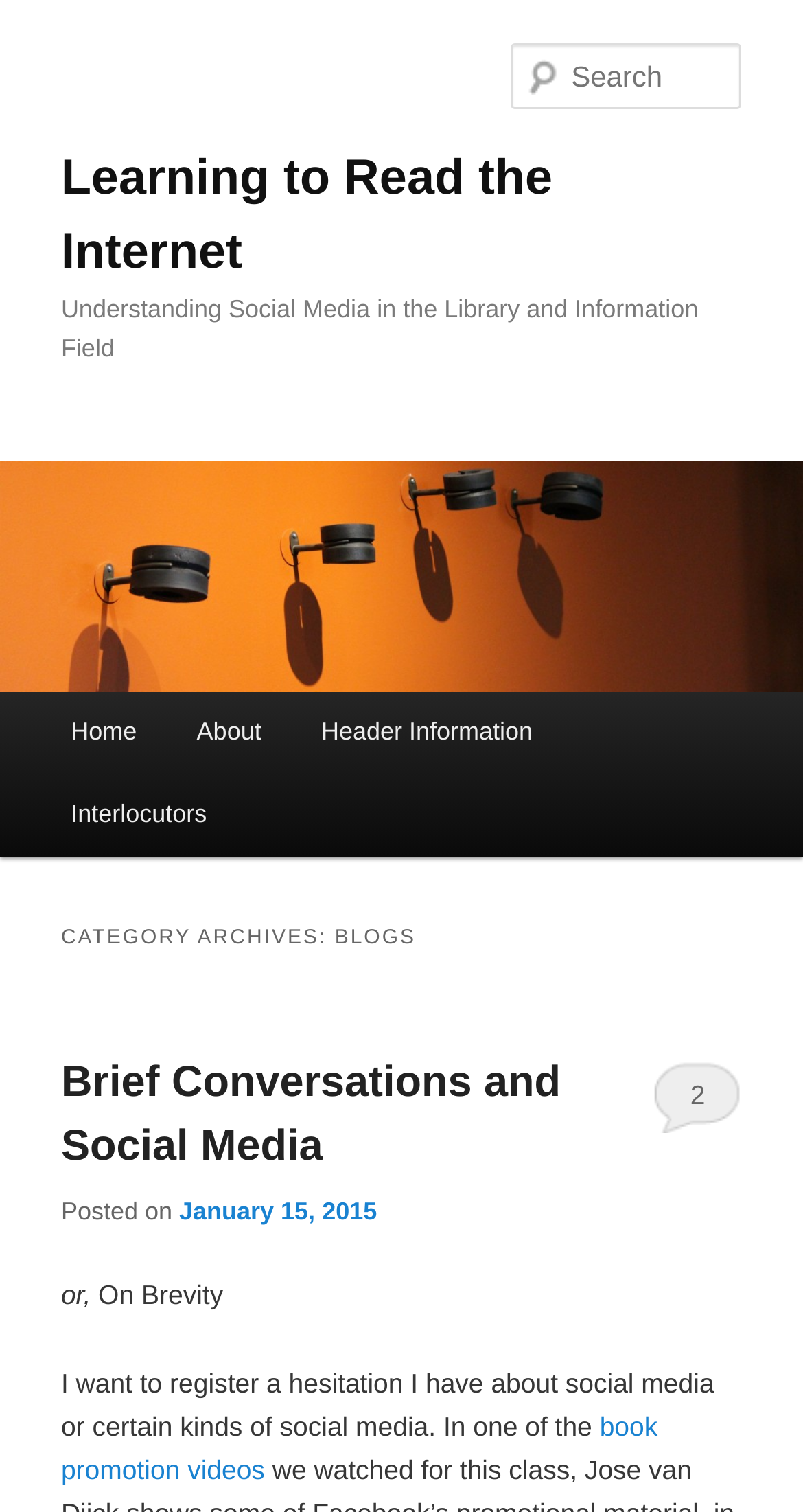Provide a thorough and detailed response to the question by examining the image: 
What is the date of the blog post?

The date of the blog post can be found in the link element with the text 'January 15, 2015' which is located below the blog post title.